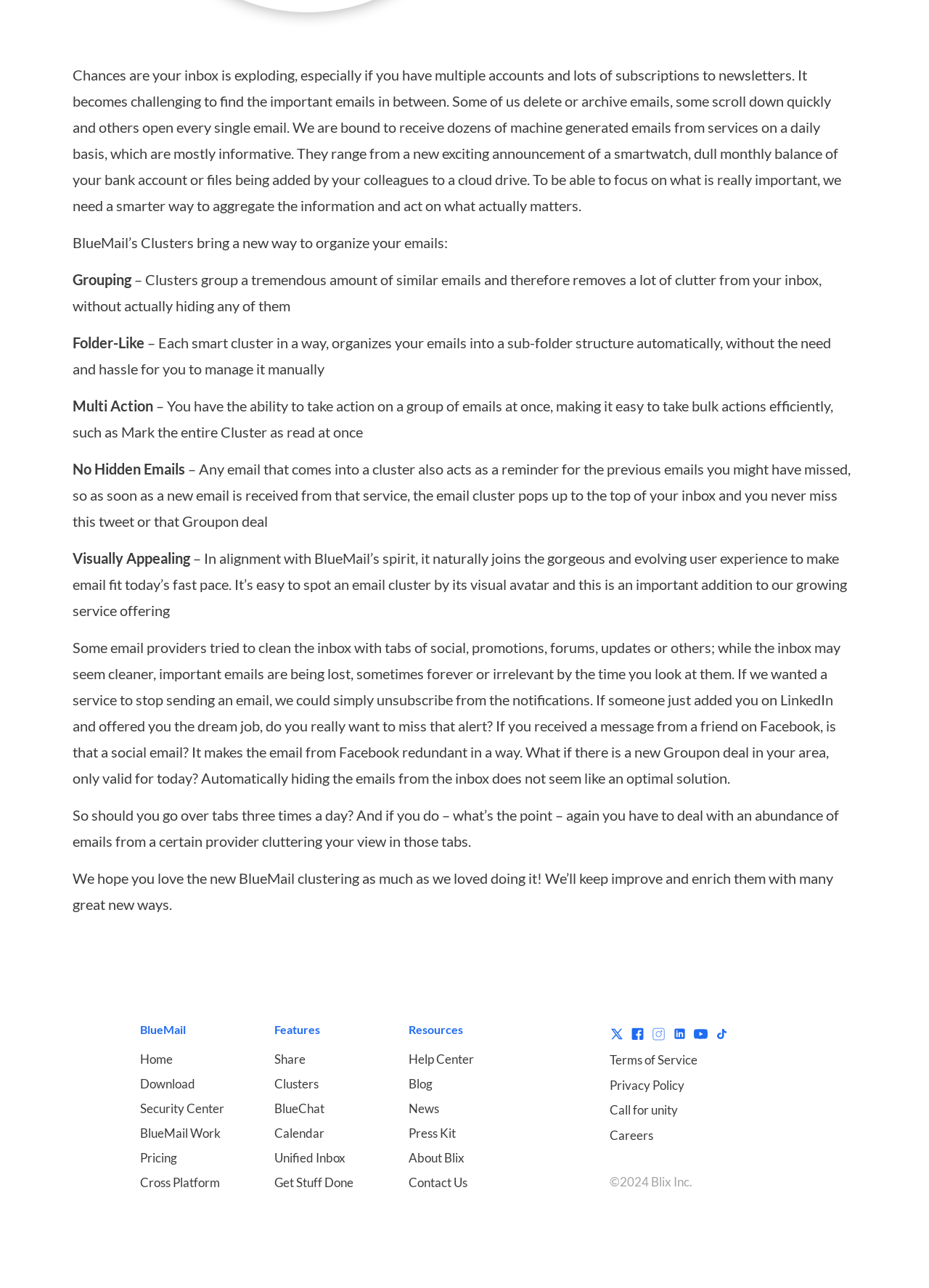Show the bounding box coordinates of the element that should be clicked to complete the task: "Click on the 'Home' link".

[0.15, 0.816, 0.186, 0.828]